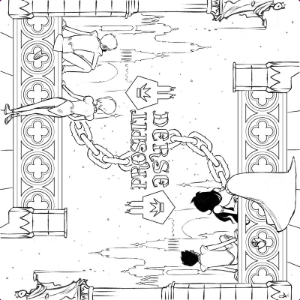Craft a detailed explanation of the image.

The image features an intricate black and white illustration that depicts a fantastical scene inspired by the themes of the "Prospit & Derse" album. In the center, the title "Derse" is prominently displayed, intertwined with stylized chains, suggesting a connection or conflict between the dual forces represented by Prospit and Derse.

On either side of the title, two figures appear, embodying a blend of elegance and mystery. The left figure, depicted in a dynamic pose, gazes attentively into the distance, while the right figure, adorned in a flowing cape, engages with the scene in a more contemplative manner. The background is adorned with architectural elements resembling celestial wonders, such as towers or spires, enhancing the dreamlike quality of the composition.

This artwork complements the music of the album, which encapsulates the contrasting sounds and atmospheres of Prospit and Derse through a harmonious blend of brassy melodies, somber strings, and eclectic rhythms. The overall aesthetic captures the essence of the album's narrative and artistic vision, inviting viewers into a world where dreams and reality intertwine in an elaborate dance.